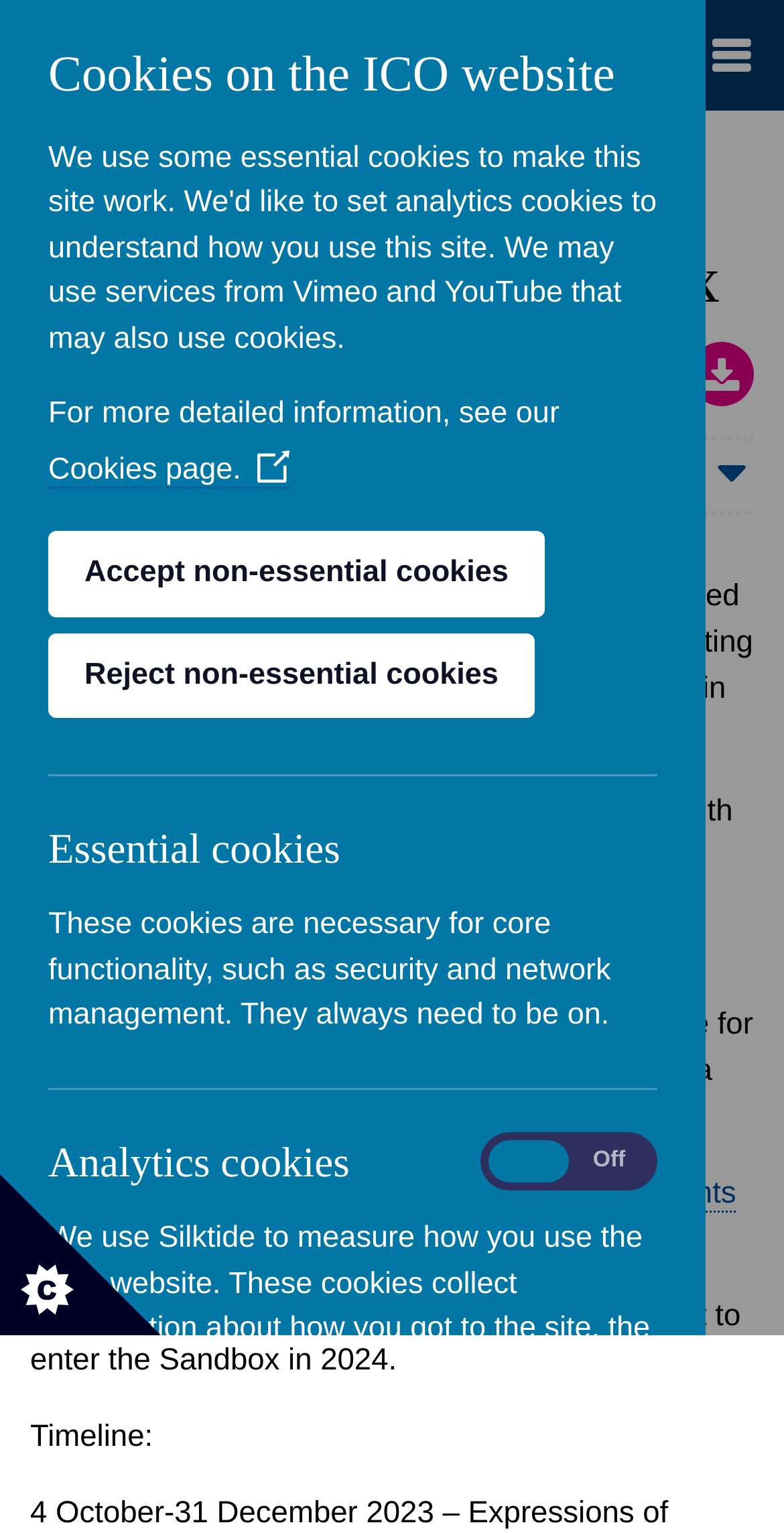Provide a thorough summary of the webpage.

The webpage is about the Regulatory Sandbox, a free service developed by the ICO (Information Commissioner's Office) to support organizations creating innovative products and services that utilize personal data in safe ways. 

At the top of the page, there is a button to control cookies, accompanied by an image of a cookie icon. Below this, there is a heading "Cookies on the ICO website" followed by a paragraph of text and a link to the Cookies page. 

There are two buttons to accept or reject non-essential cookies, and a separator line below. The page then divides into sections, with headings "Essential cookies", "Analytics cookies", and separators in between. 

Under "Essential cookies", there is a paragraph explaining that these cookies are necessary for core functionality. Under "Analytics cookies", there is a checkbox to toggle analytics cookies on or off, and a paragraph explaining that the ICO uses Silktide to measure how users interact with the website. 

At the top left of the page, there is a link to the ICO website, and at the top right, there are links to search, a menu, and a breadcrumb navigation bar. The breadcrumb navigation bar shows the current page, "The Guide to the Sandbox", and allows navigation to previous pages, including "For organisations" and "Advice and services". 

Below the navigation bar, there is a heading "The Guide to the Sandbox" and links to share or download the page. There is also a search box and a button to search for documents, which is hidden by default. 

The main content of the page consists of several paragraphs of text, explaining the Regulatory Sandbox and its benefits. There are also links to more information, including FAQs, and a timeline for expressions of interest to enter the Sandbox in 2024.